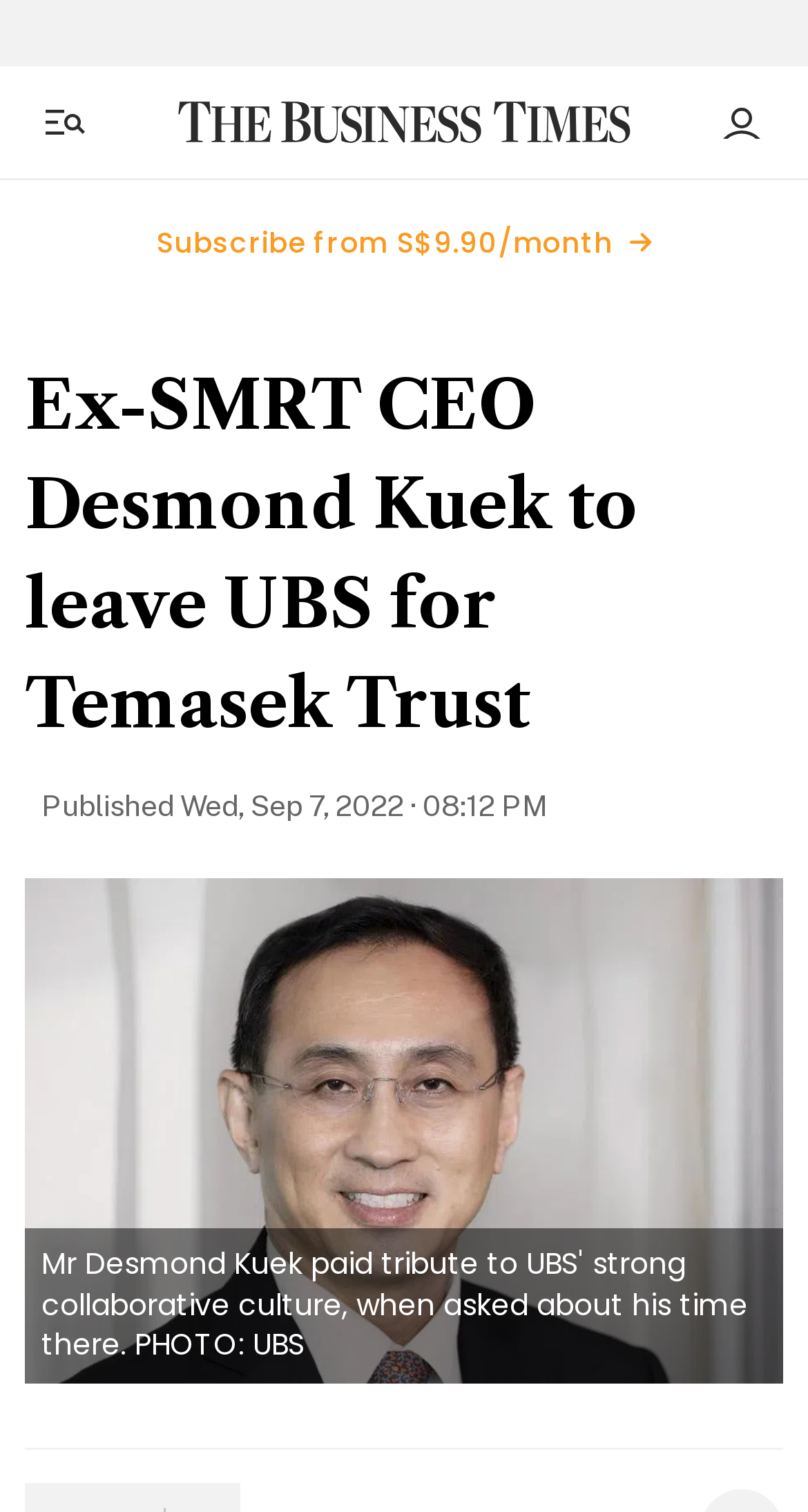What is the position Desmond Kuek will take at Temasek Trust?
Could you give a comprehensive explanation in response to this question?

Although the webpage does not explicitly state the position Desmond Kuek will take at Temasek Trust, based on the context of the article and the typical structure of organizations, it is likely that he will take the position of Chief Executive, as mentioned in the meta description.